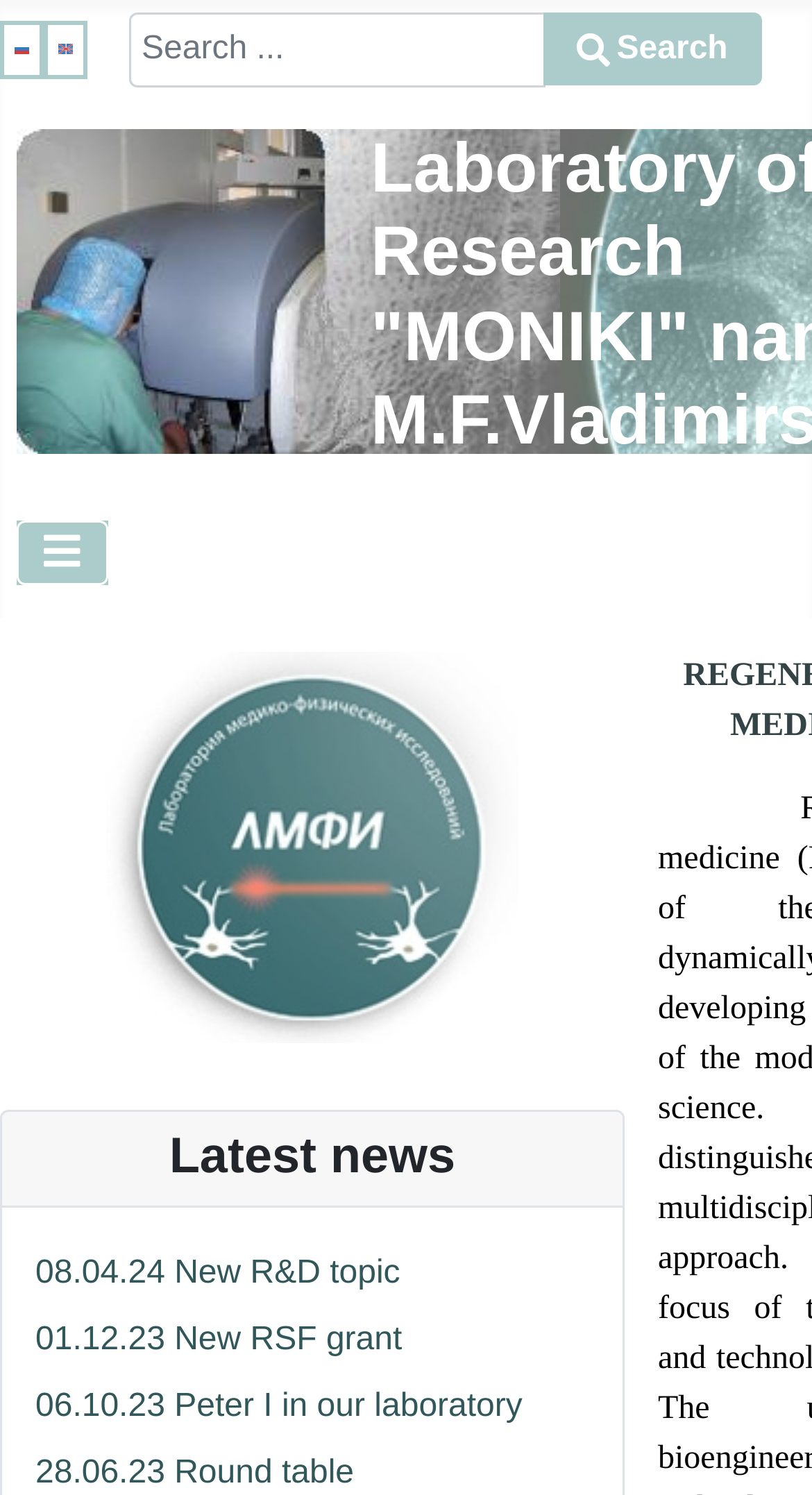Refer to the screenshot and give an in-depth answer to this question: What is the function of the 'Toggle Navigation' button?

I found a button labeled 'Toggle Navigation' which controls a navbar. This suggests that the button is intended to toggle the navigation menu on and off.